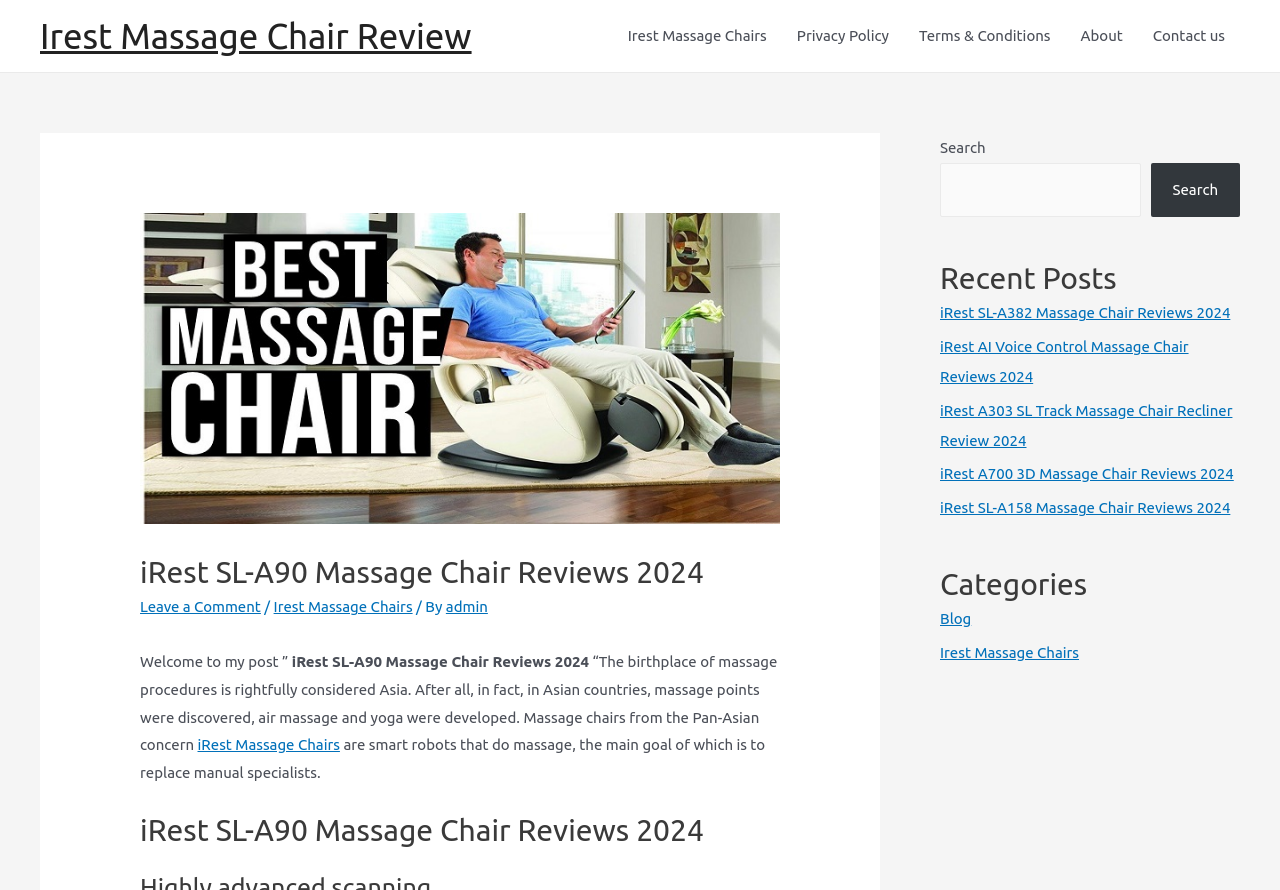What type of product is being reviewed?
Using the image, respond with a single word or phrase.

Massage Chair